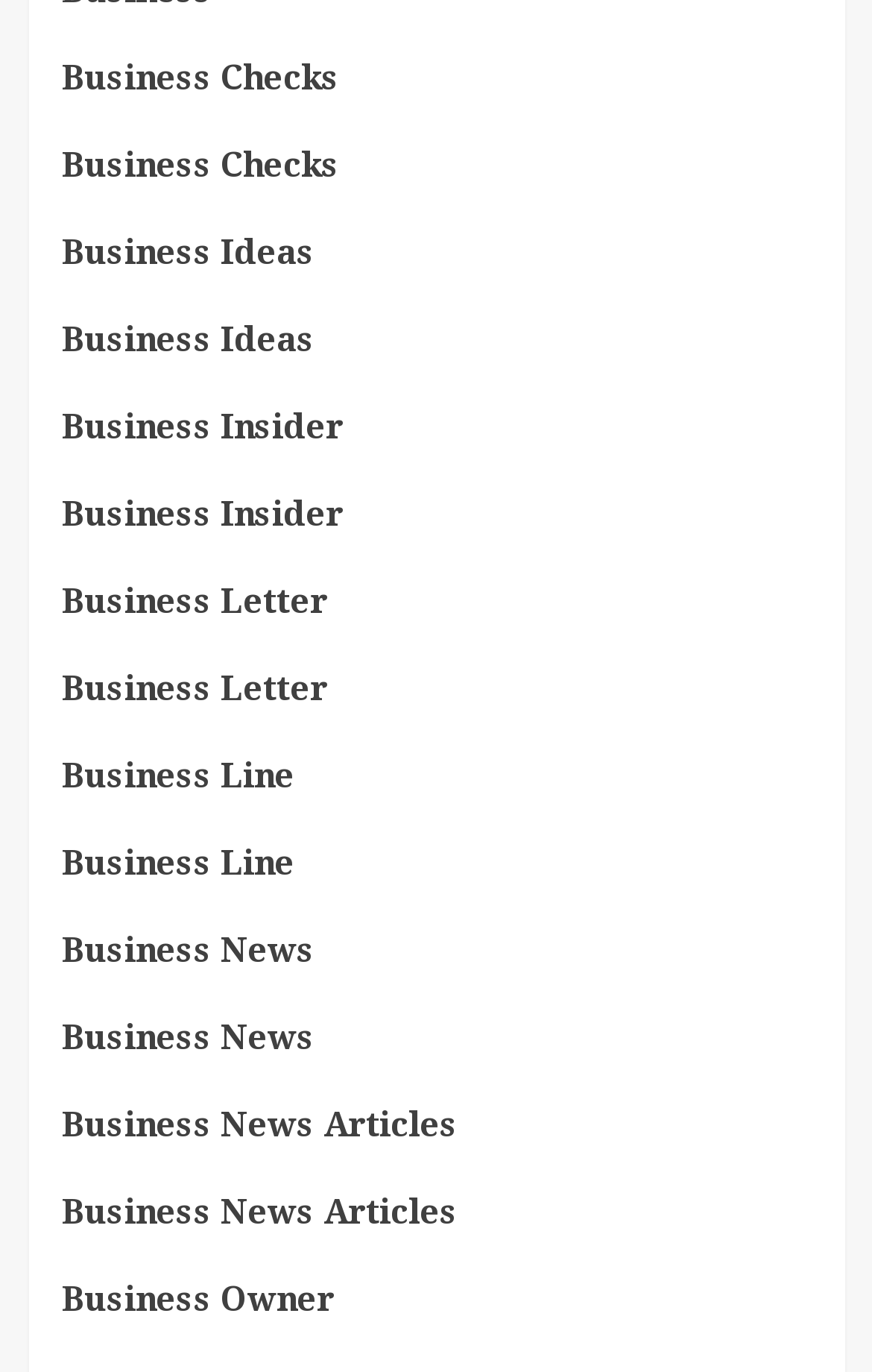Please look at the image and answer the question with a detailed explanation: What is the horizontal position of the 'Business News Articles' link?

By examining the x1 and x2 coordinates of the 'Business News Articles' link element, I found that it is left-aligned, as the x1 coordinate is 0.071, which is close to the left edge of the webpage.